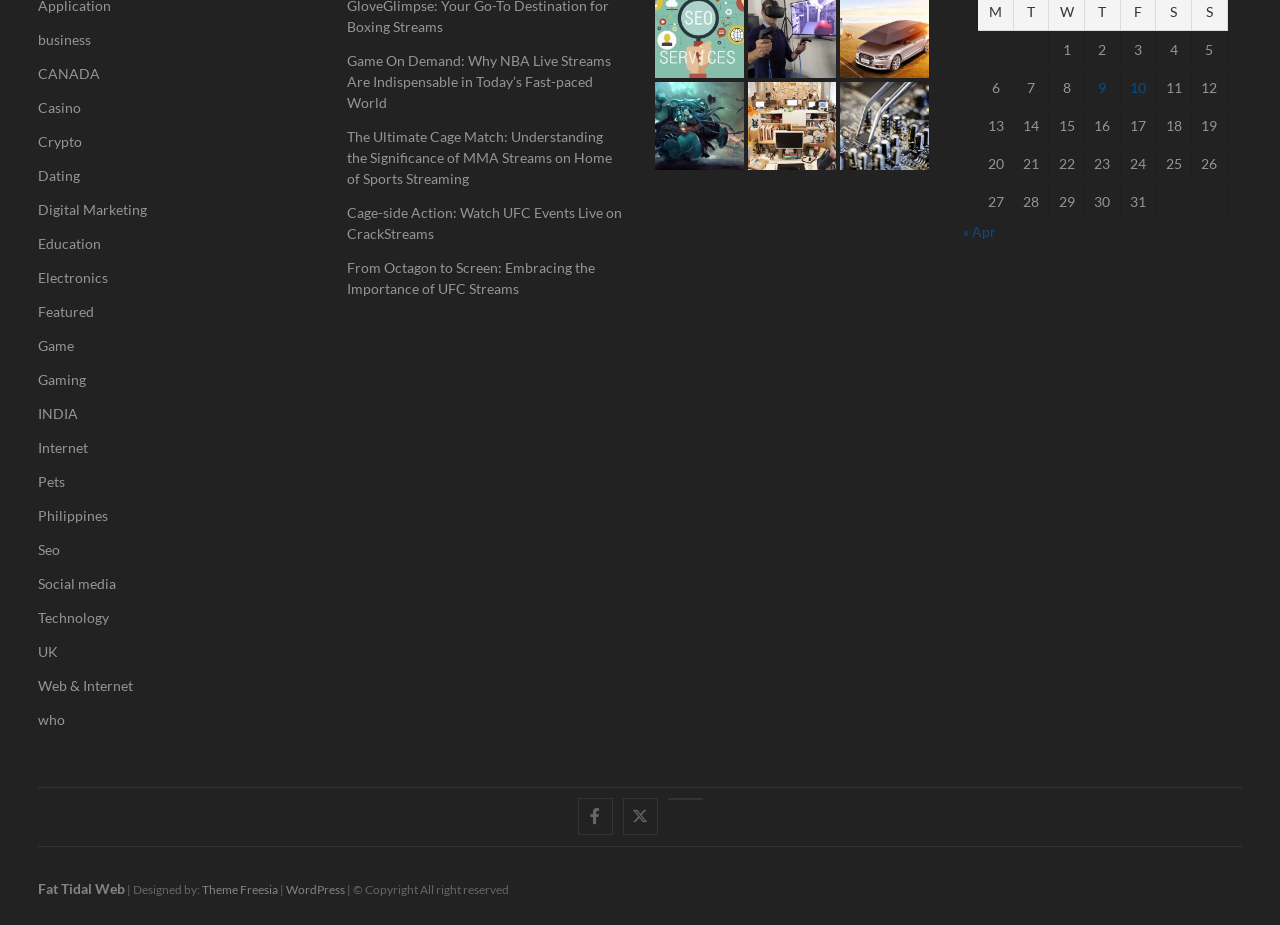What is the name of the website?
Using the image as a reference, deliver a detailed and thorough answer to the question.

I looked at the bottom of the webpage and found the website name 'Fat Tidal Web'.